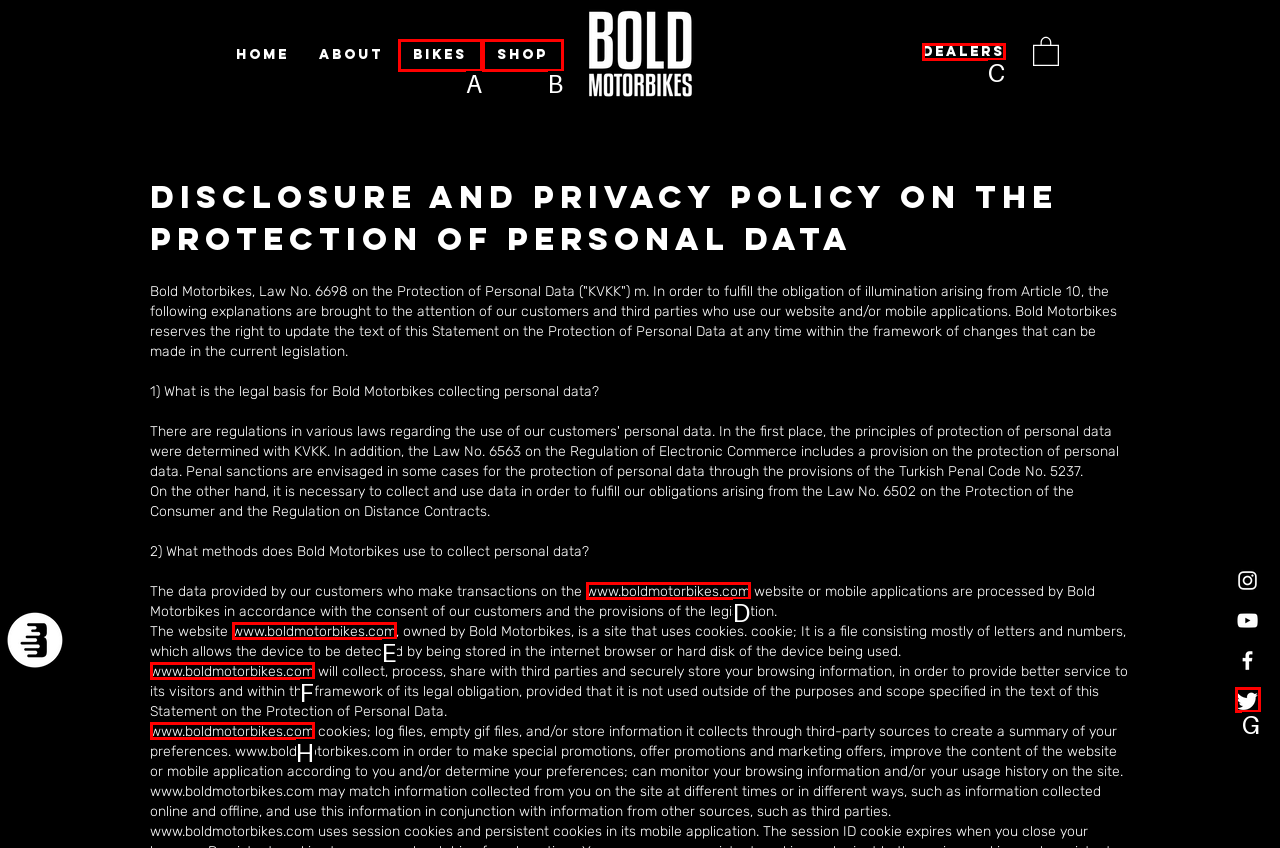Select the letter that corresponds to the description: aria-label="Bold Motorbikes Twitter". Provide your answer using the option's letter.

G